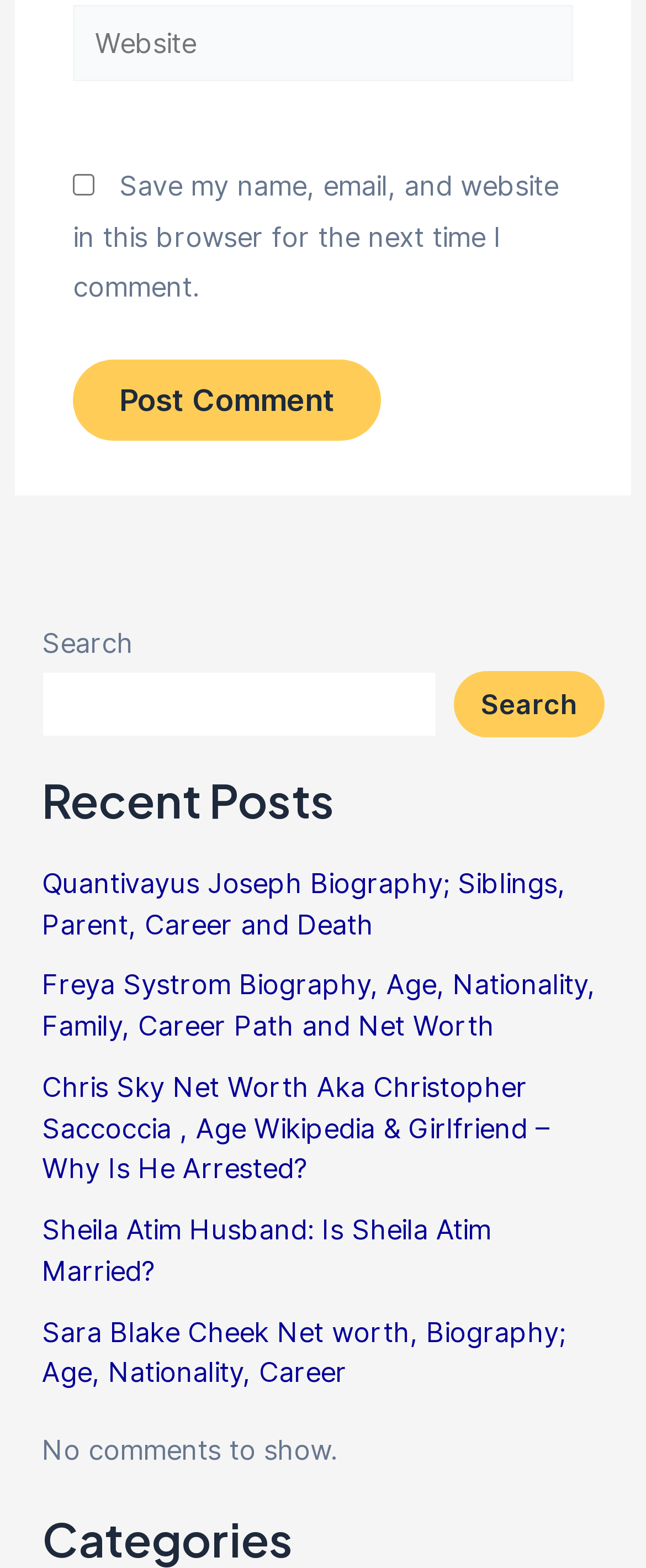Please identify the bounding box coordinates of the clickable area that will allow you to execute the instruction: "read the biography of Quantivayus Joseph".

[0.065, 0.553, 0.875, 0.6]